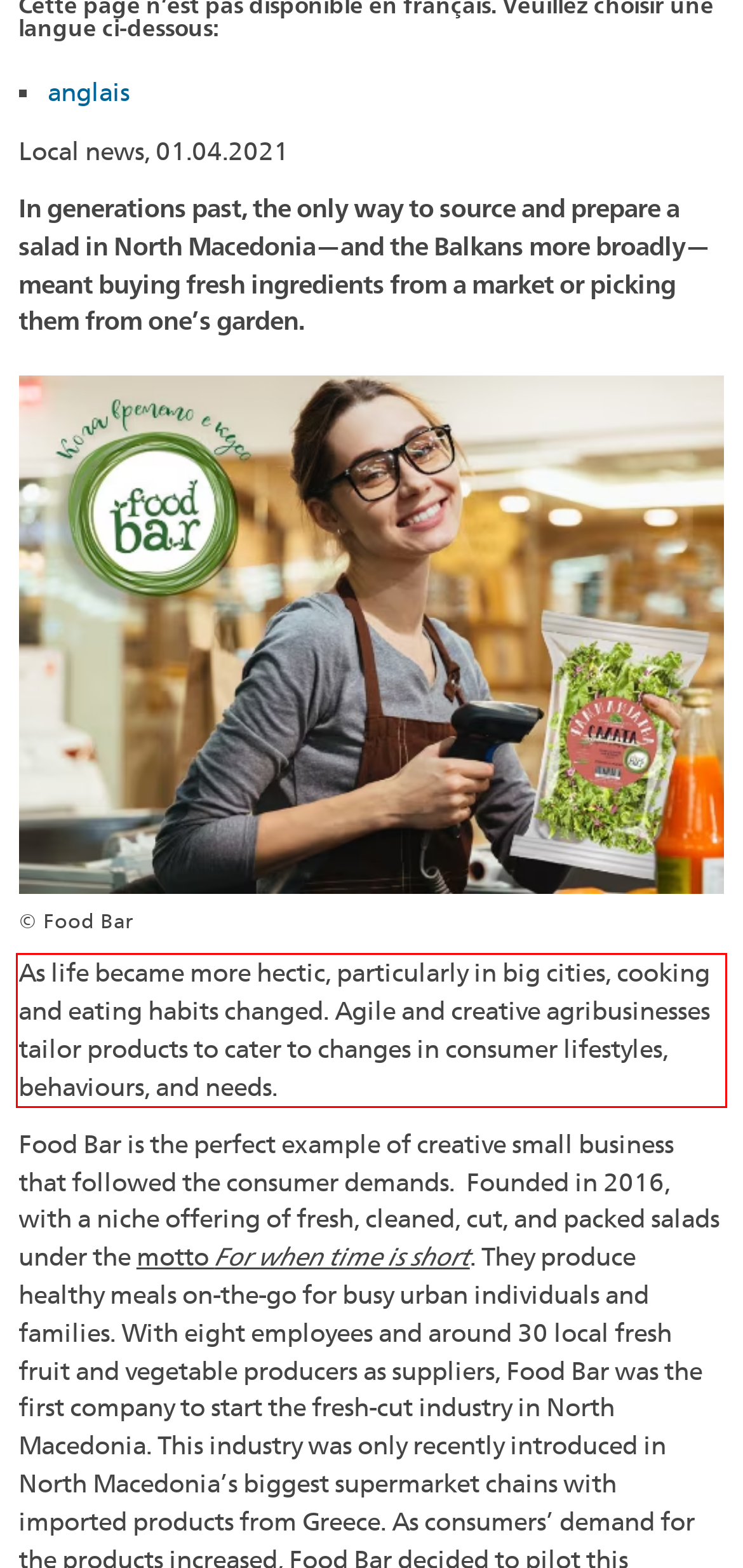There is a screenshot of a webpage with a red bounding box around a UI element. Please use OCR to extract the text within the red bounding box.

As life became more hectic, particularly in big cities, cooking and eating habits changed. Agile and creative agribusinesses tailor products to cater to changes in consumer lifestyles, behaviours, and needs.